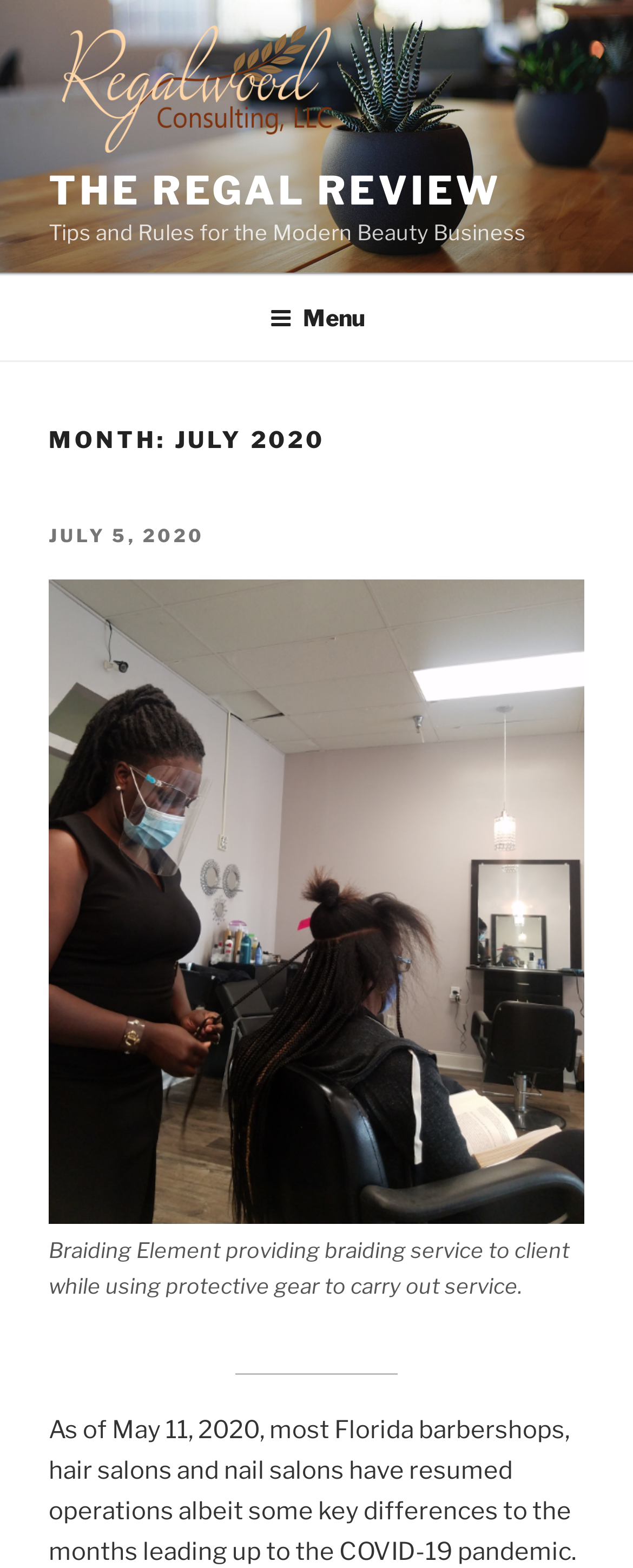Please provide the bounding box coordinates in the format (top-left x, top-left y, bottom-right x, bottom-right y). Remember, all values are floating point numbers between 0 and 1. What is the bounding box coordinate of the region described as: July 5, 2020July 5, 2020

[0.077, 0.334, 0.323, 0.349]